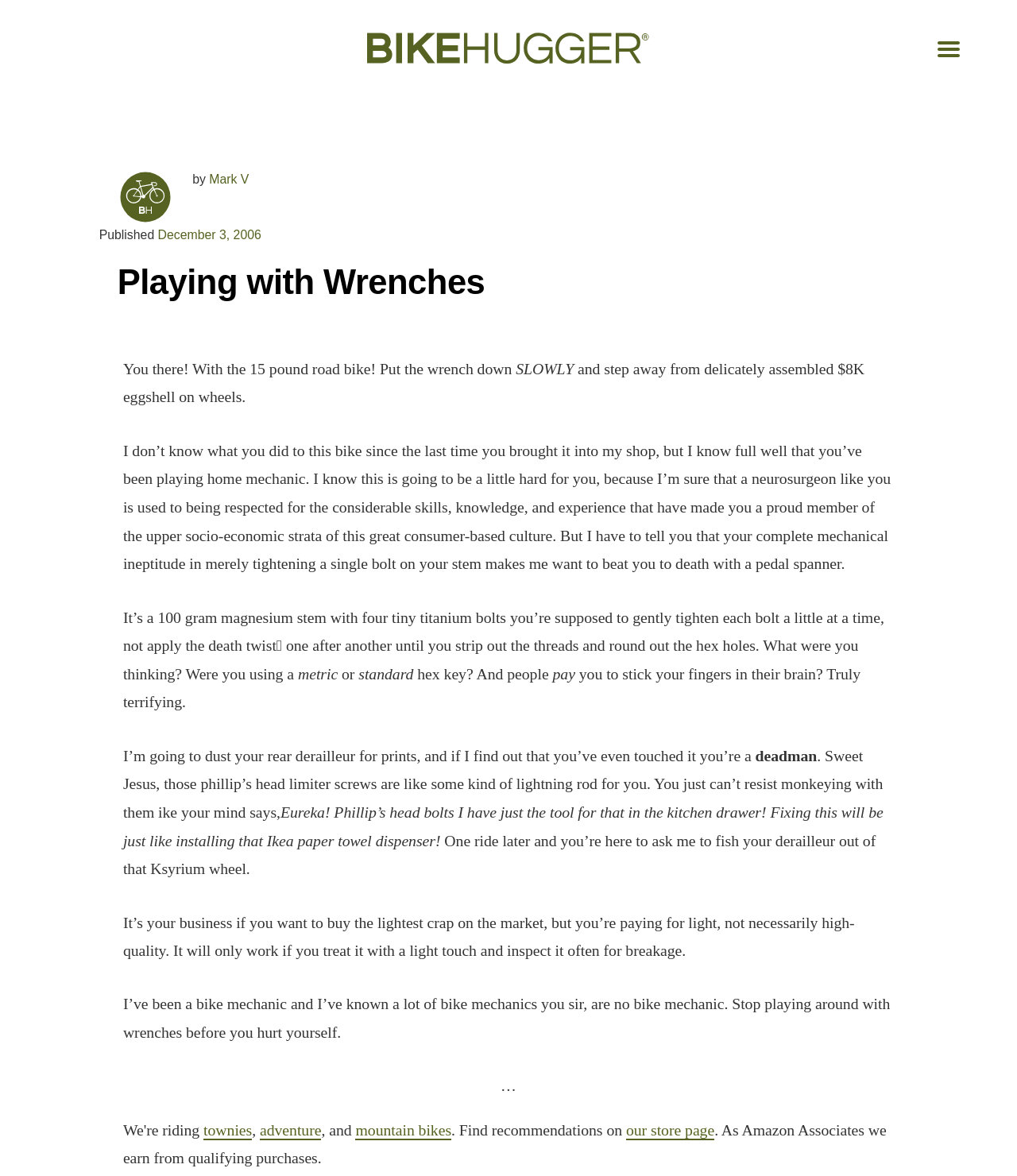Provide an in-depth caption for the webpage.

This webpage appears to be a blog post or article from "Bike Hugger" with a humorous and sarcastic tone. At the top, there is a header section with a link to "BIKE HUGGER" and an image of the logo. To the right of the header, there is a button labeled "MENU" that expands to reveal a dropdown menu.

Below the header, there is a section with the title "Playing with Wrenches" and a subtitle "by Mark V" with a publication date of "December 3, 2006". The main content of the article is a humorous rant about a person who has attempted to repair their own bike and has made a mess of it. The text is written in a conversational tone and includes several sarcastic remarks.

The article is divided into several paragraphs, with the text flowing from top to bottom and left to right. There are no images within the main content of the article, but there are several links to other pages, including "townies", "adventure", "mountain bikes", and "our store page". At the very bottom of the page, there is a disclaimer stating that the website earns from qualifying purchases as an Amazon Associate.

Overall, the webpage has a simple layout with a focus on the text content, and the tone is humorous and lighthearted.